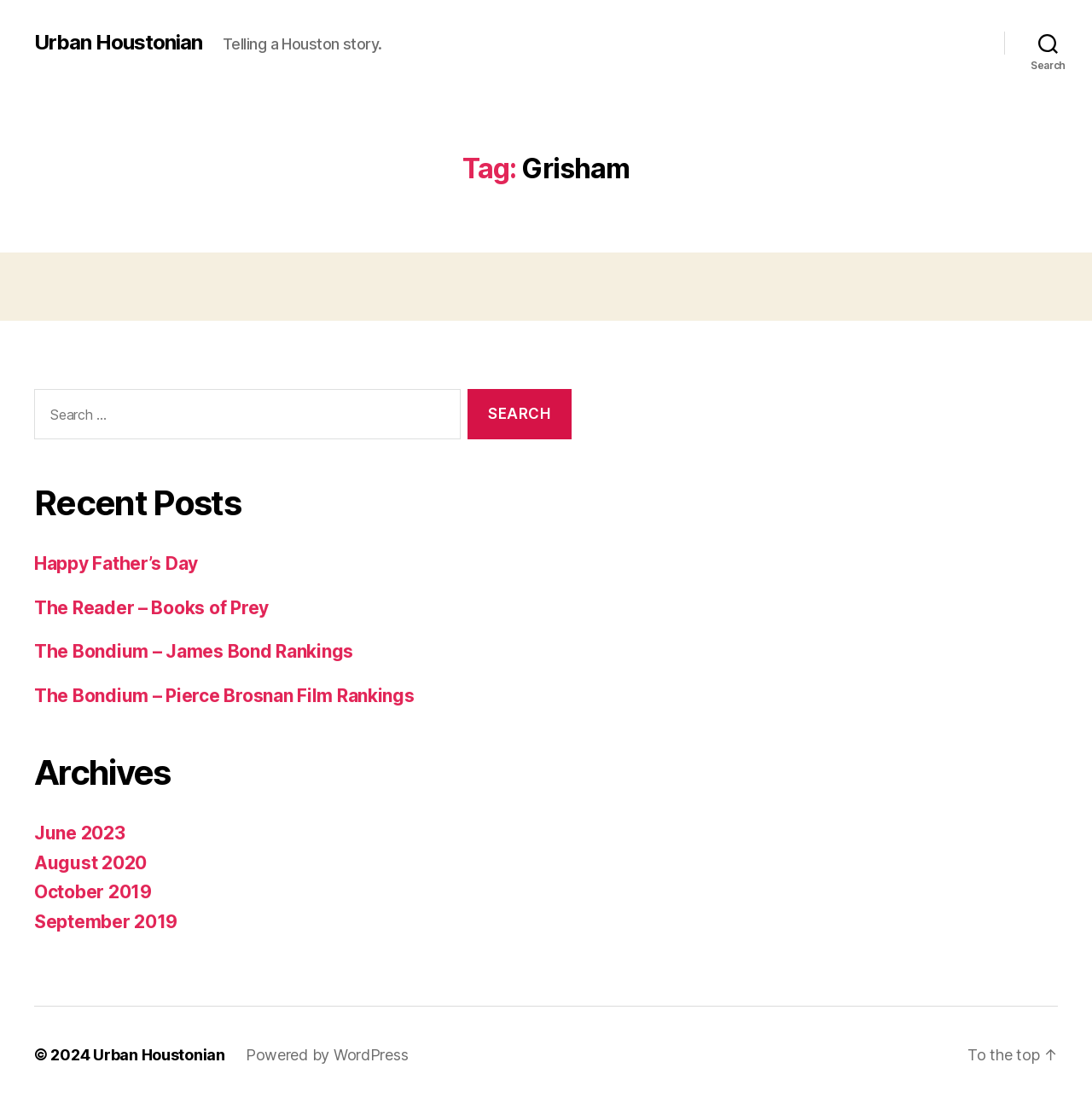What is the copyright year of the webpage?
Based on the screenshot, provide your answer in one word or phrase.

2024